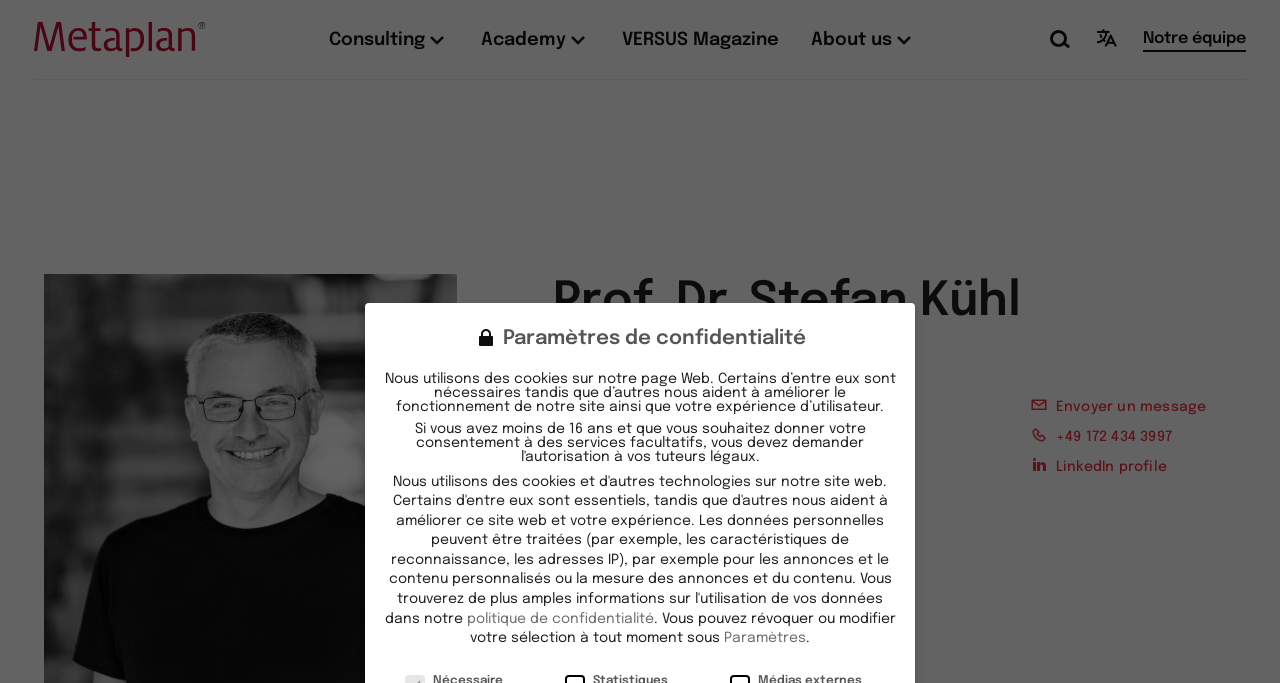Please identify the coordinates of the bounding box that should be clicked to fulfill this instruction: "Open the search function".

[0.812, 0.026, 0.846, 0.09]